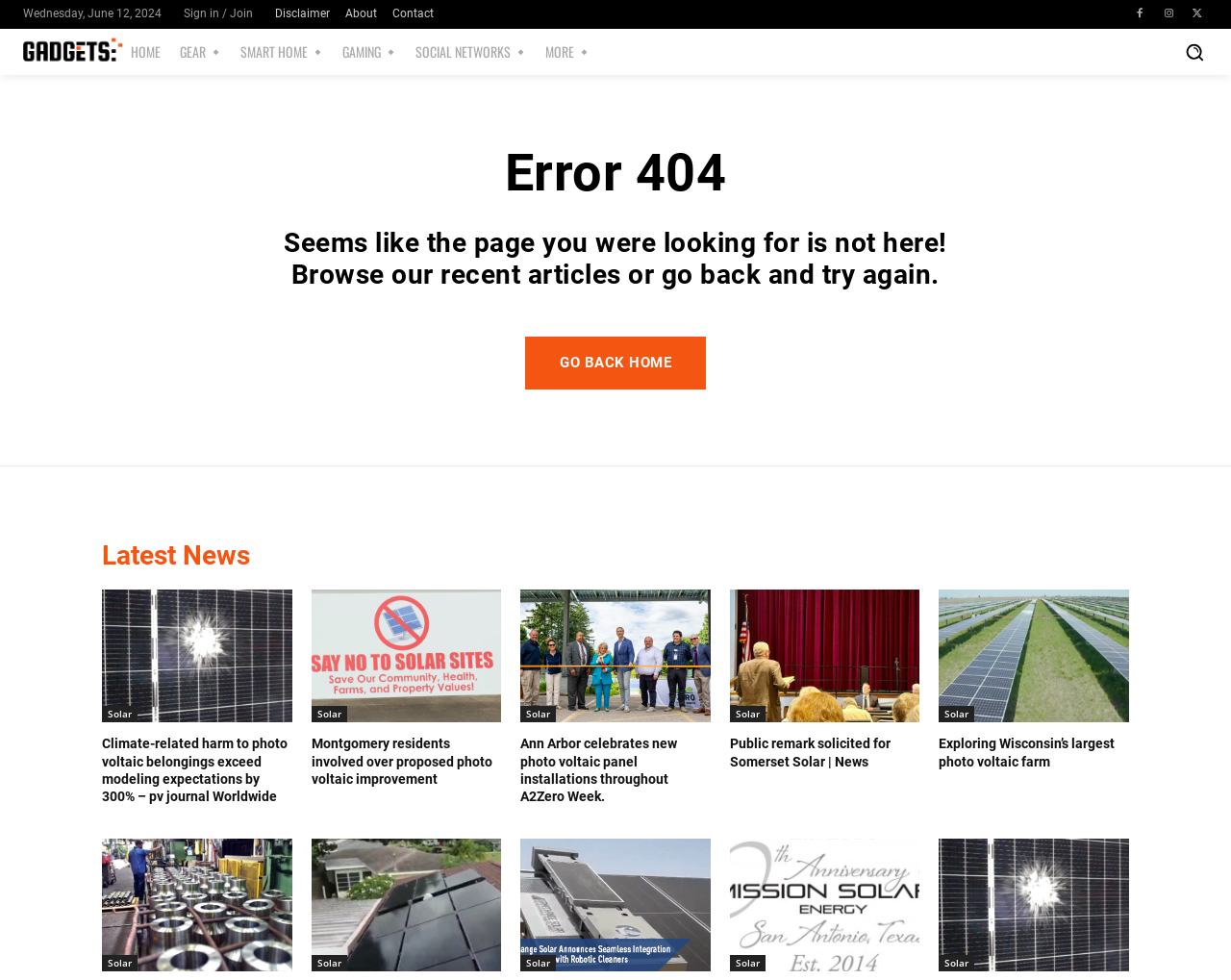What is the error code displayed on the webpage?
Based on the image, answer the question with as much detail as possible.

The error code is displayed in a heading element with the text 'Error 404' at the top of the webpage, indicating that the page the user was looking for is not found.